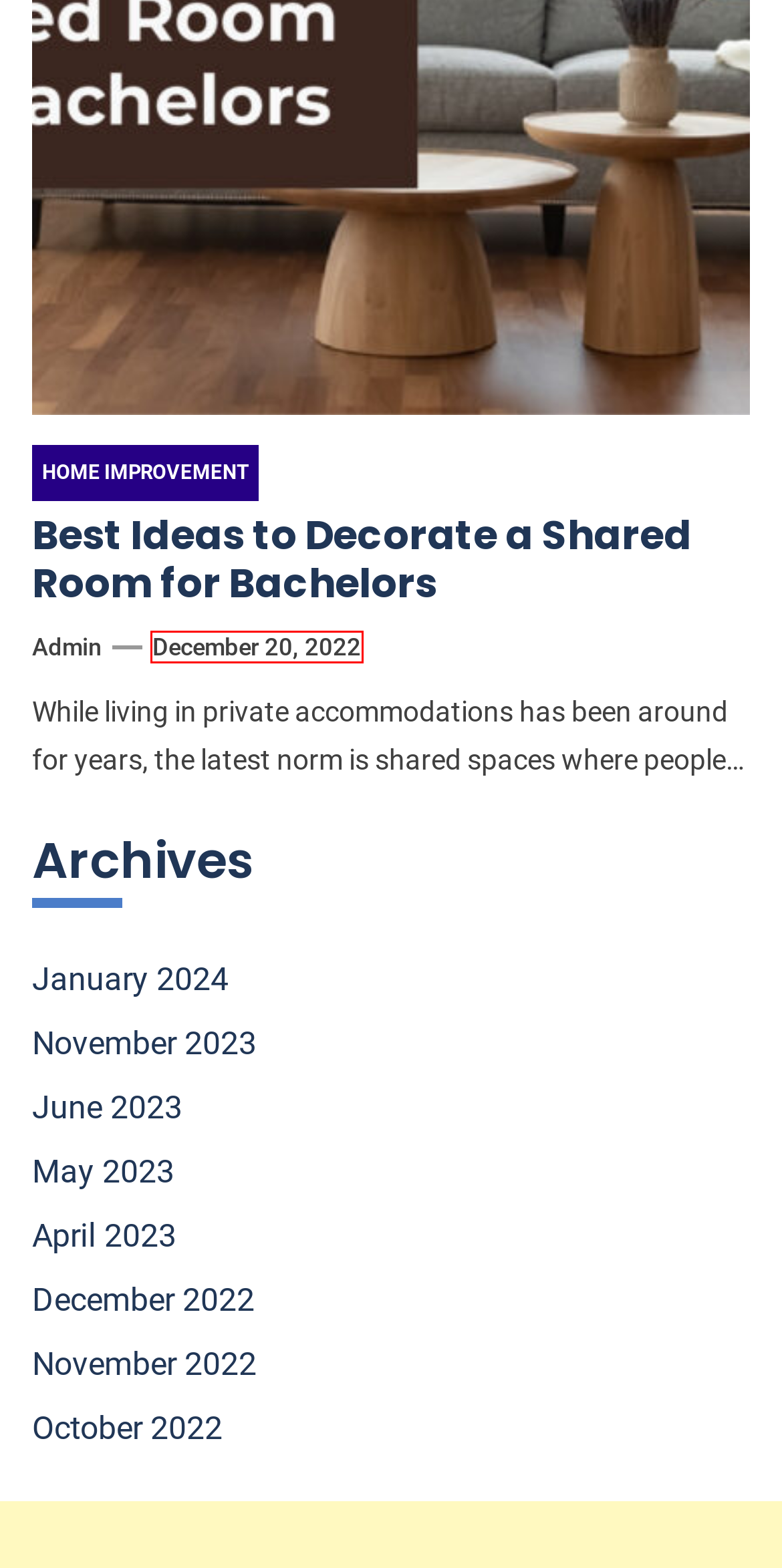Examine the screenshot of a webpage featuring a red bounding box and identify the best matching webpage description for the new page that results from clicking the element within the box. Here are the options:
A. Best Ideas to Decorate a Shared Room for Bachelors - Digital Heena
B. December 2022 - Digital Heena
C. June 2023 - Digital Heena
D. December 20, 2022 - Digital Heena
E. November 2023 - Digital Heena
F. April 2023 - Digital Heena
G. May 2023 - Digital Heena
H. October 2022 - Digital Heena

D